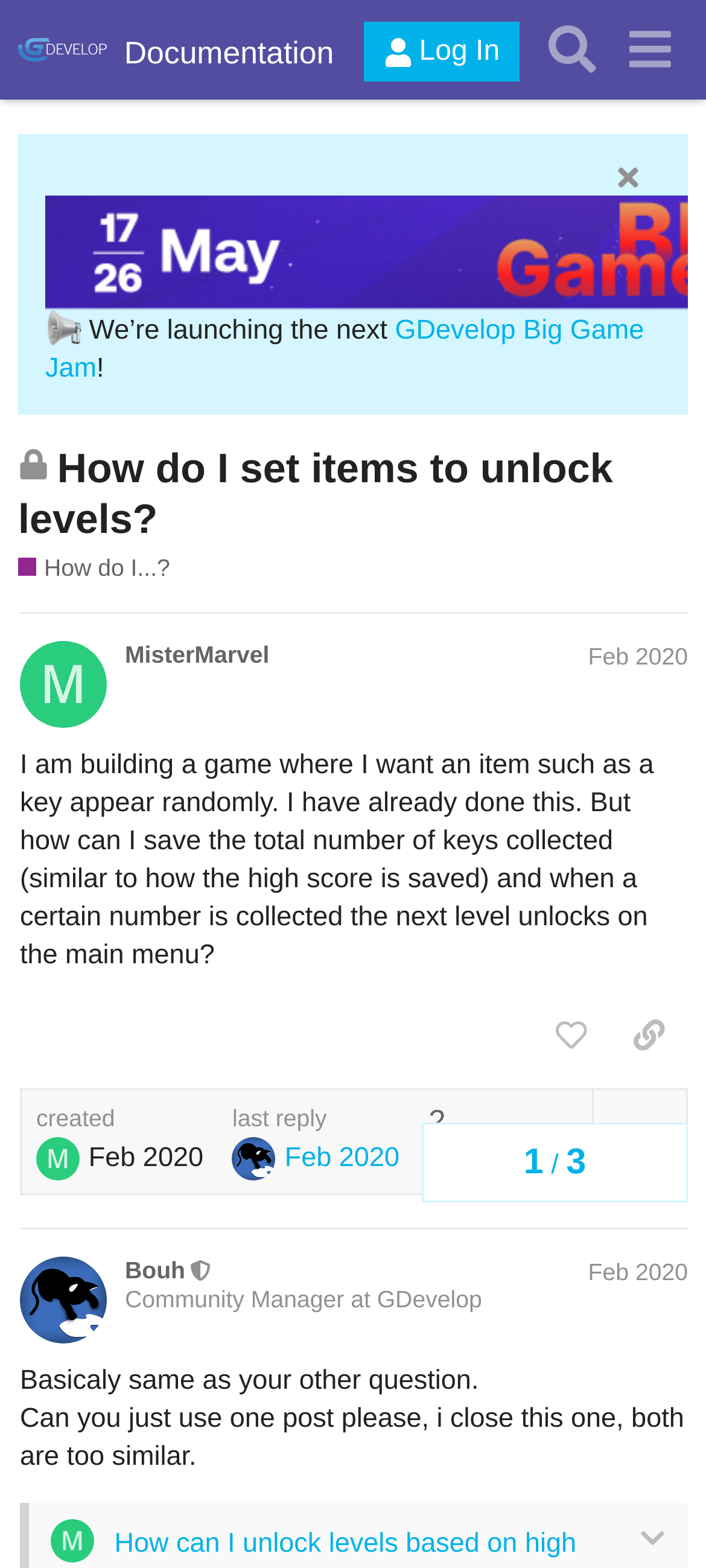Please determine the bounding box coordinates of the clickable area required to carry out the following instruction: "View the topic details". The coordinates must be four float numbers between 0 and 1, represented as [left, top, right, bottom].

[0.838, 0.696, 0.972, 0.761]